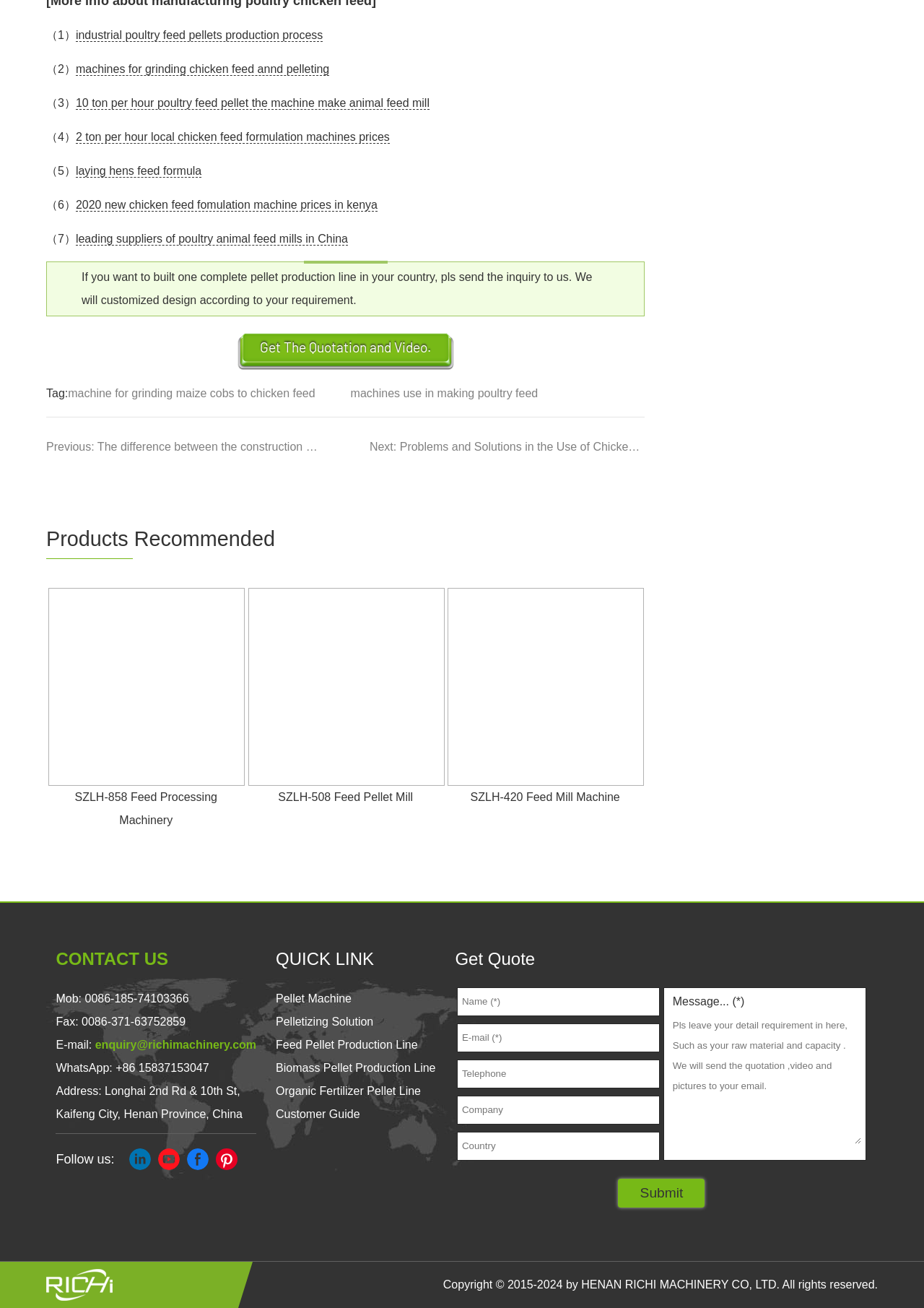Provide the bounding box coordinates of the HTML element this sentence describes: "1158". The bounding box coordinates consist of four float numbers between 0 and 1, i.e., [left, top, right, bottom].

None